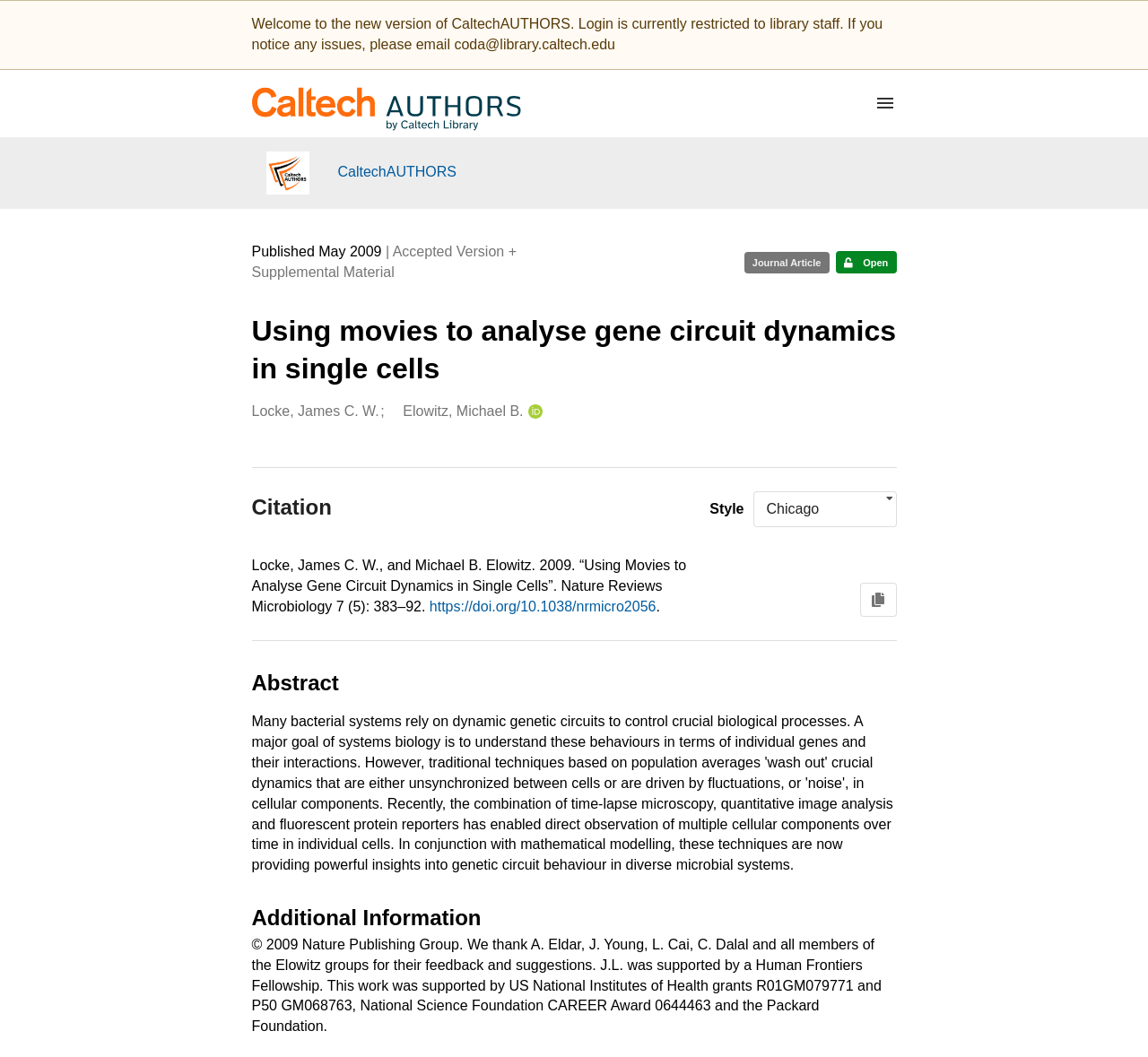Determine the bounding box coordinates of the UI element described below. Use the format (top-left x, top-left y, bottom-right x, bottom-right y) with floating point numbers between 0 and 1: CaltechAUTHORS

[0.294, 0.154, 0.398, 0.173]